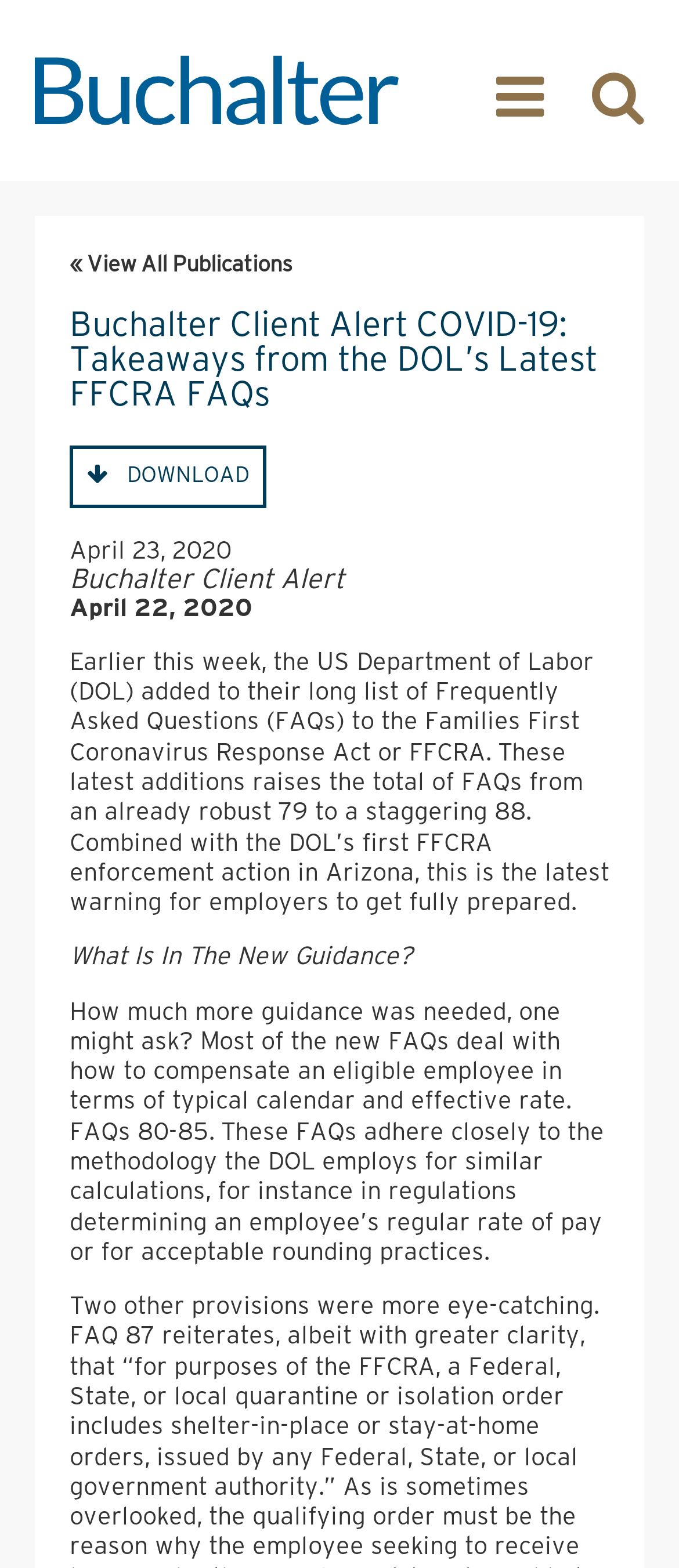Use a single word or phrase to answer the question: 
How many FAQs were added to the Families First Coronavirus Response Act?

9